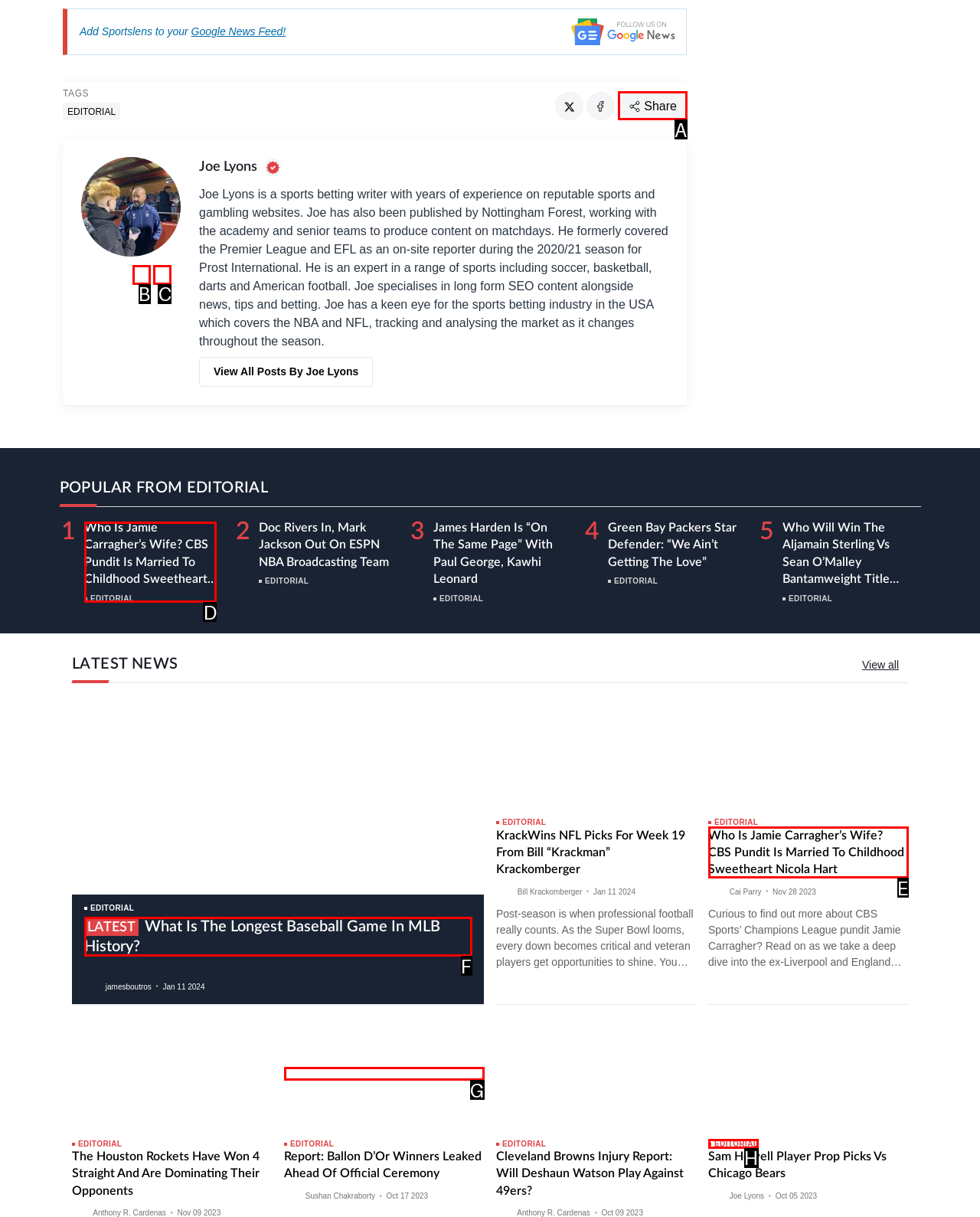Identify the correct HTML element to click to accomplish this task: Read the article about Jamie Carragher's wife
Respond with the letter corresponding to the correct choice.

D